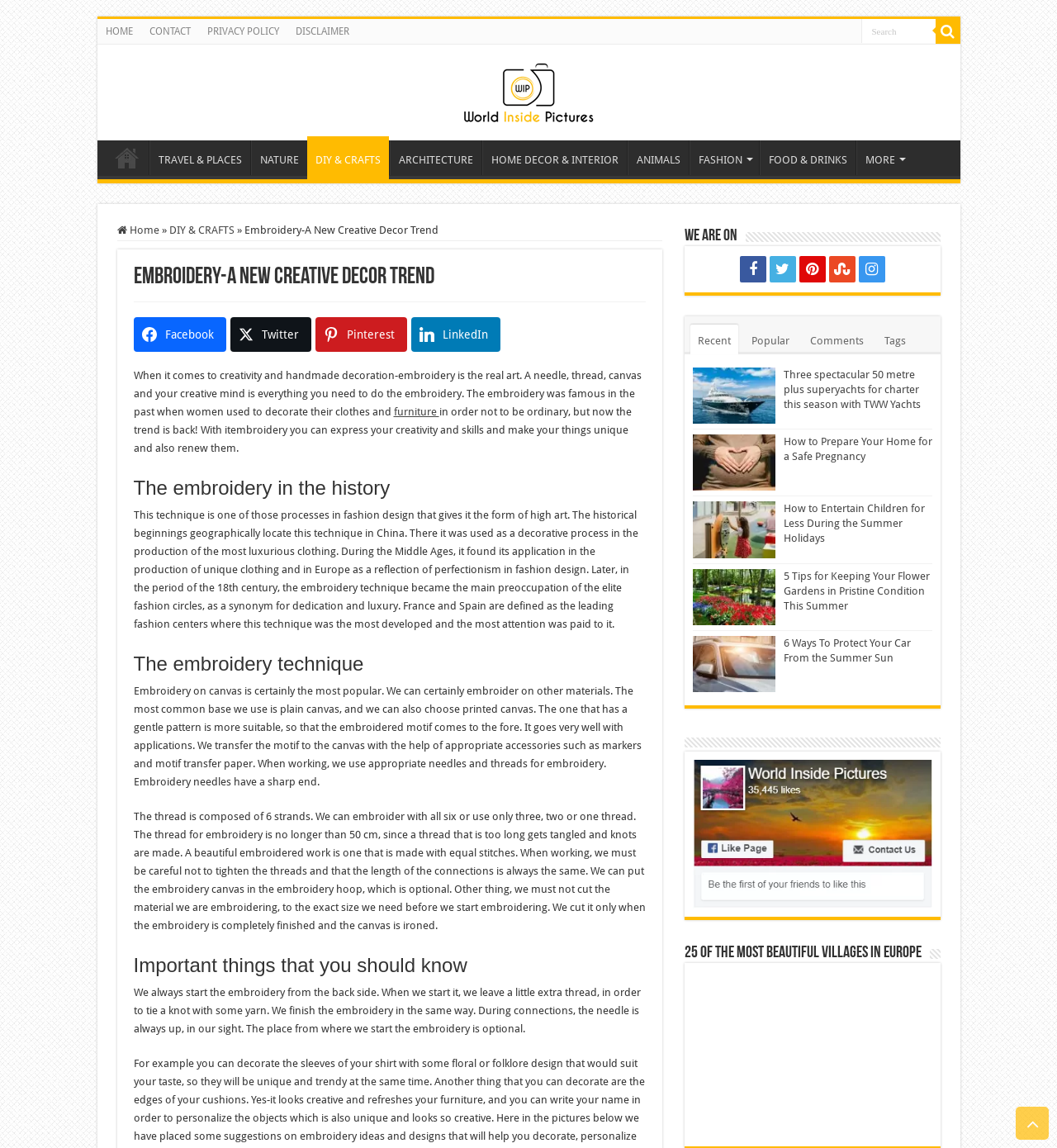Identify the bounding box coordinates of the area you need to click to perform the following instruction: "Click on the 'HOME' link".

[0.1, 0.122, 0.14, 0.153]